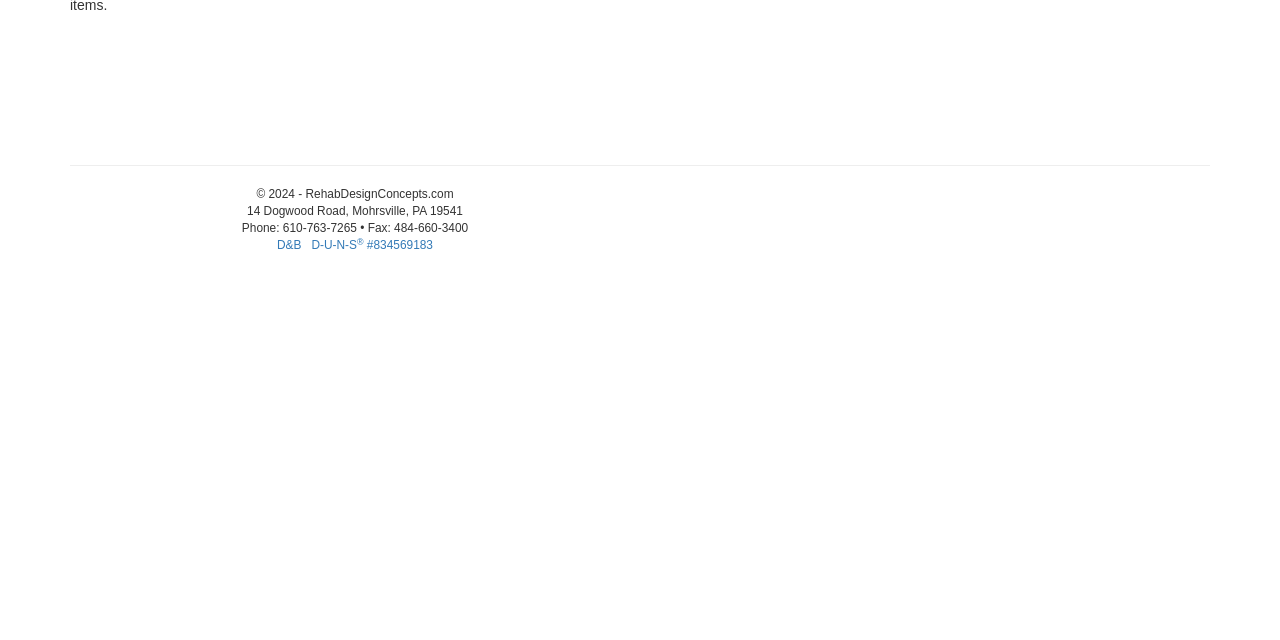Using the provided description D&B D-U-N-S® #834569183, find the bounding box coordinates for the UI element. Provide the coordinates in (top-left x, top-left y, bottom-right x, bottom-right y) format, ensuring all values are between 0 and 1.

[0.216, 0.372, 0.338, 0.394]